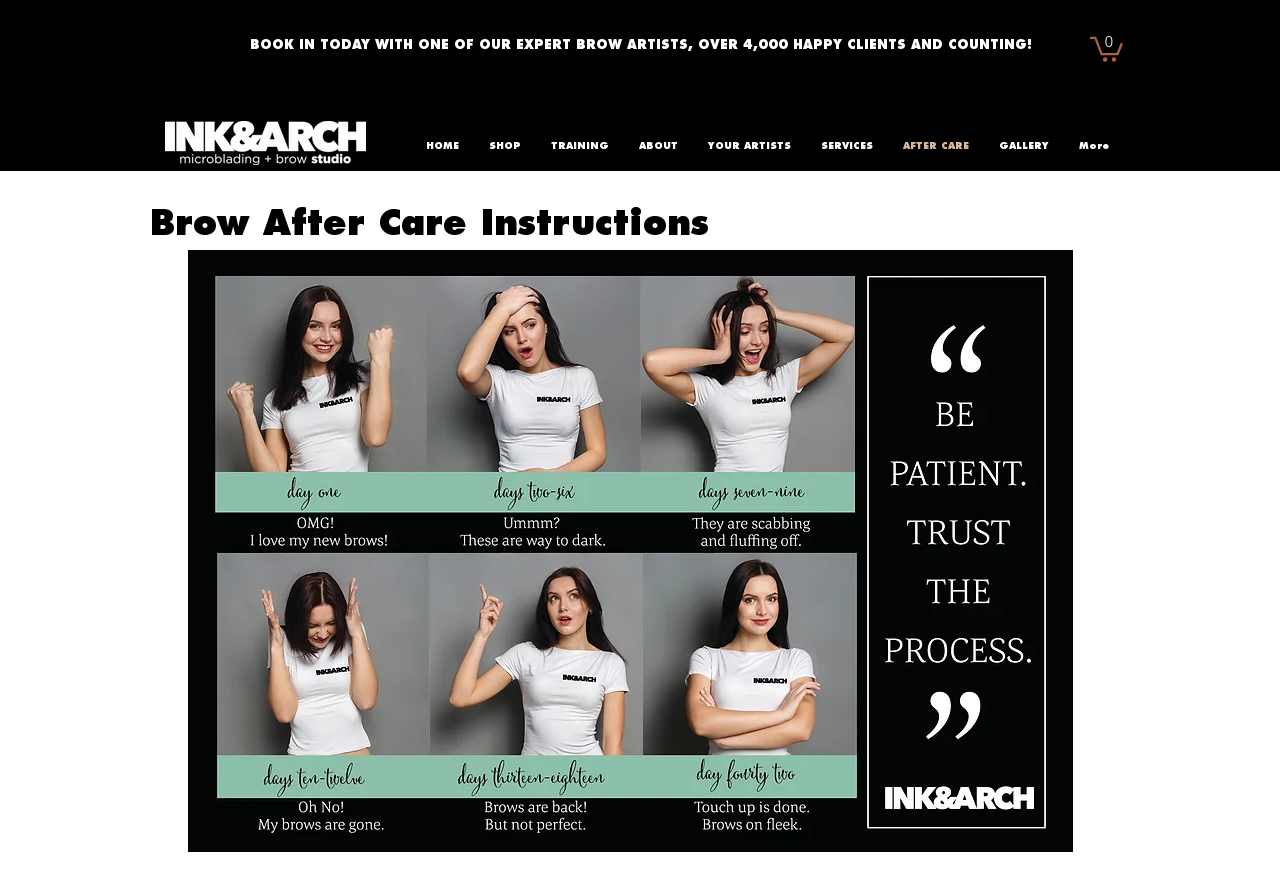Please give a one-word or short phrase response to the following question: 
What is the logo image filename?

ink and arch logo grey for website_edited.png